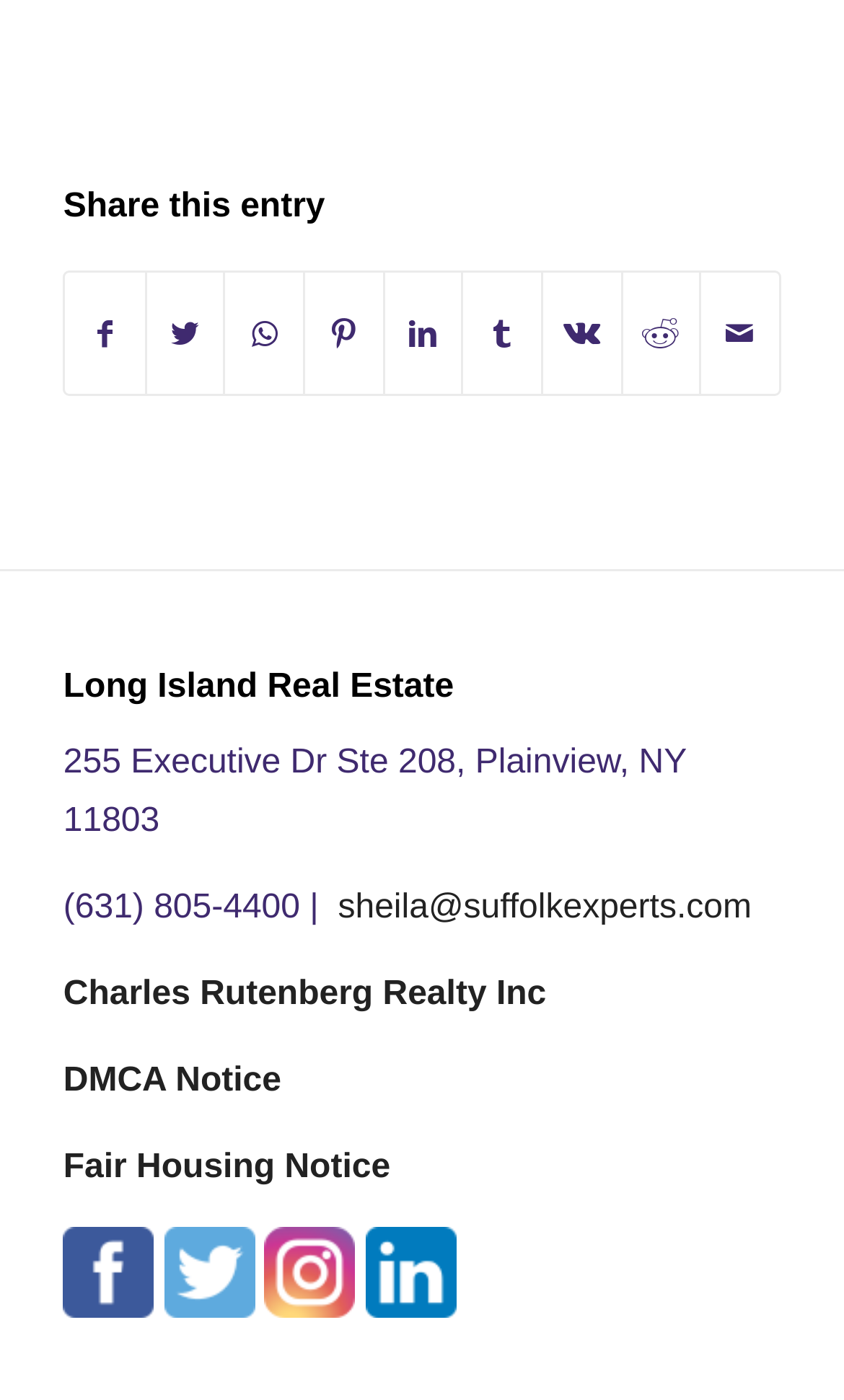Please specify the bounding box coordinates of the clickable section necessary to execute the following command: "Visit Charles Rutenberg Realty Inc website".

[0.075, 0.697, 0.647, 0.723]